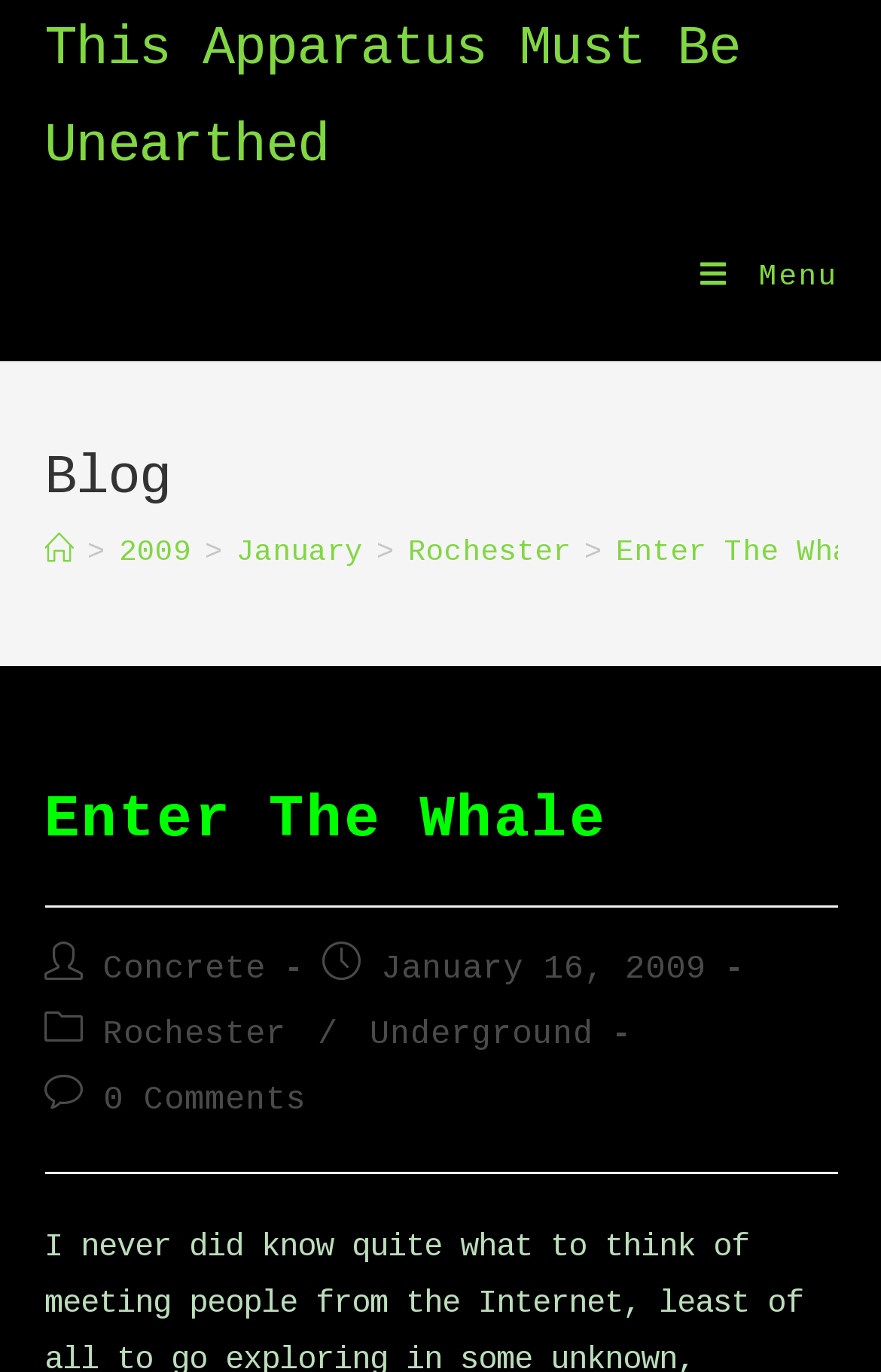Give the bounding box coordinates for the element described by: "Menu Close".

[0.795, 0.142, 0.95, 0.264]